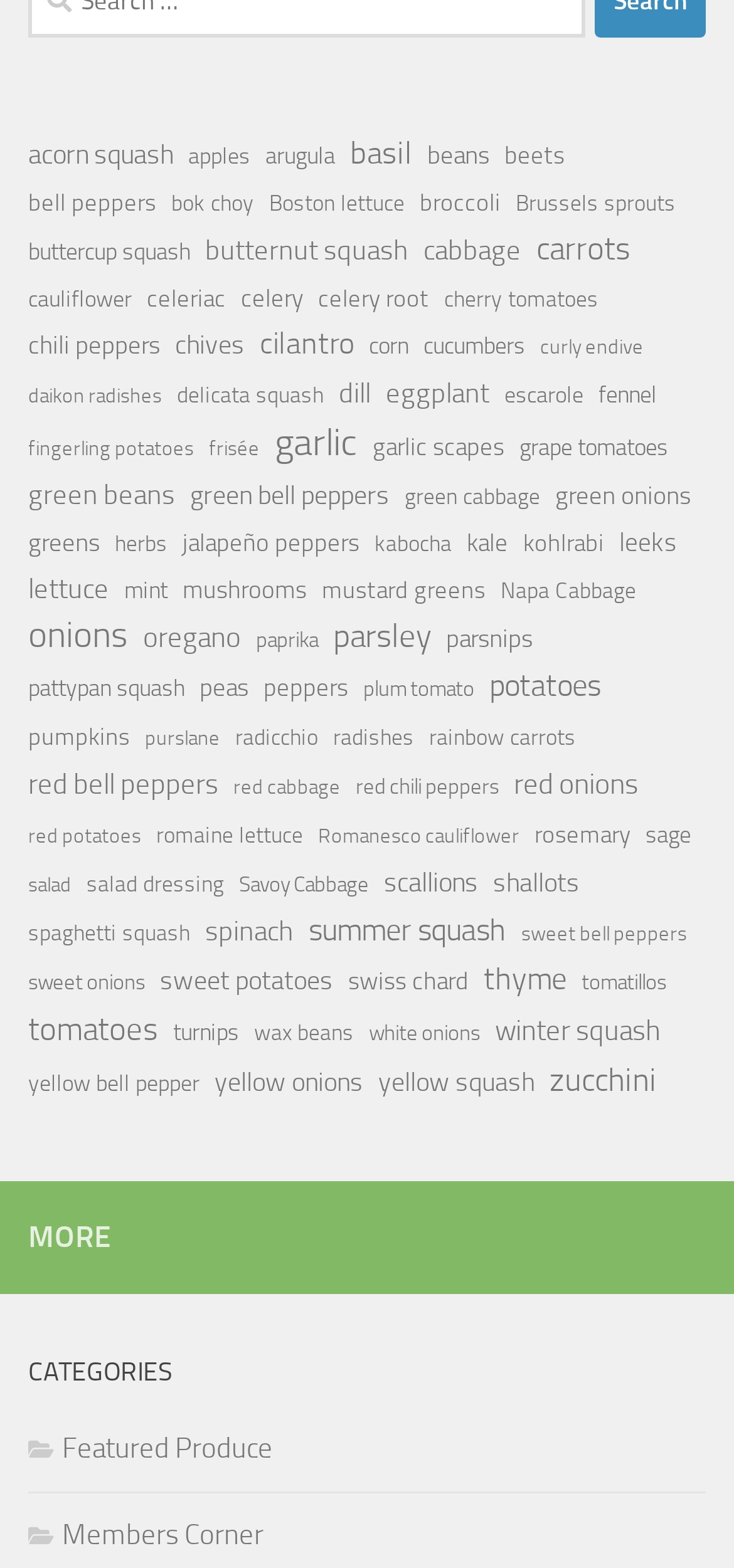Pinpoint the bounding box coordinates for the area that should be clicked to perform the following instruction: "click on acorn squash".

[0.038, 0.085, 0.236, 0.114]